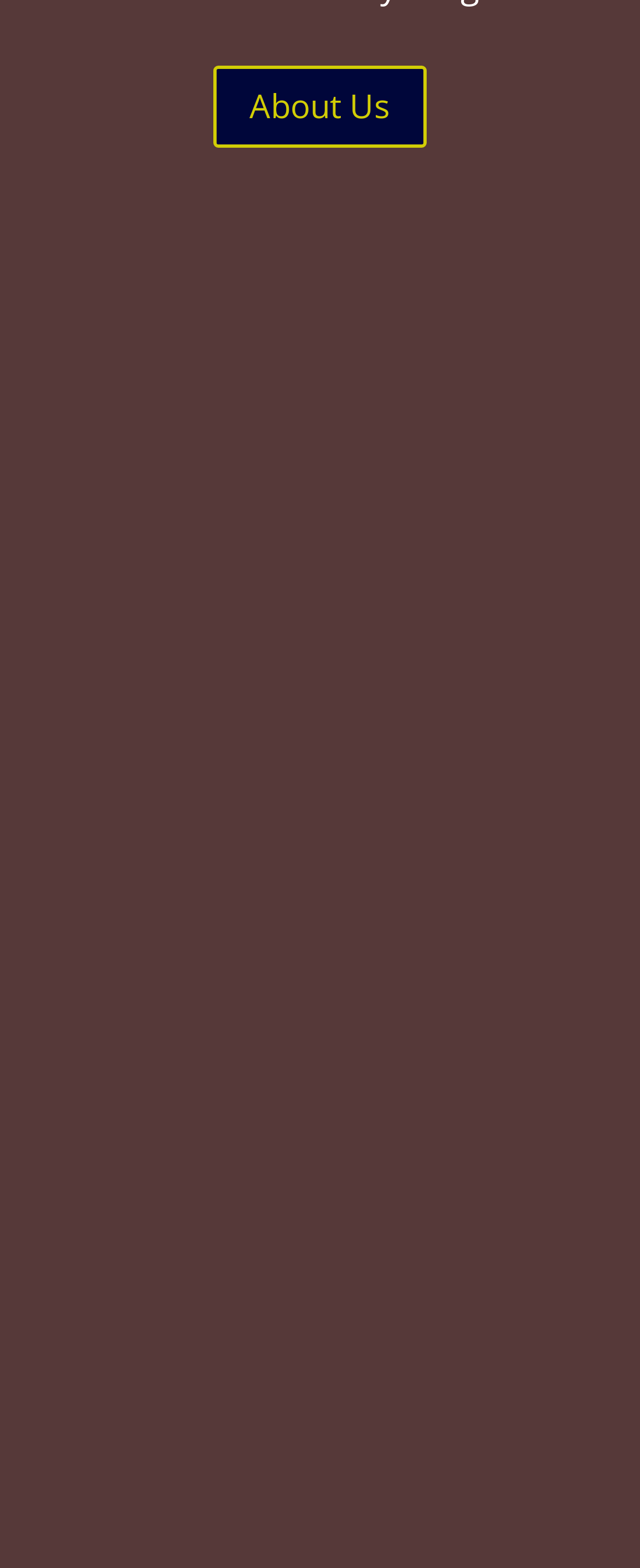Identify the bounding box coordinates for the UI element described as: "title="20220624_140907"".

[0.113, 0.916, 0.887, 0.936]